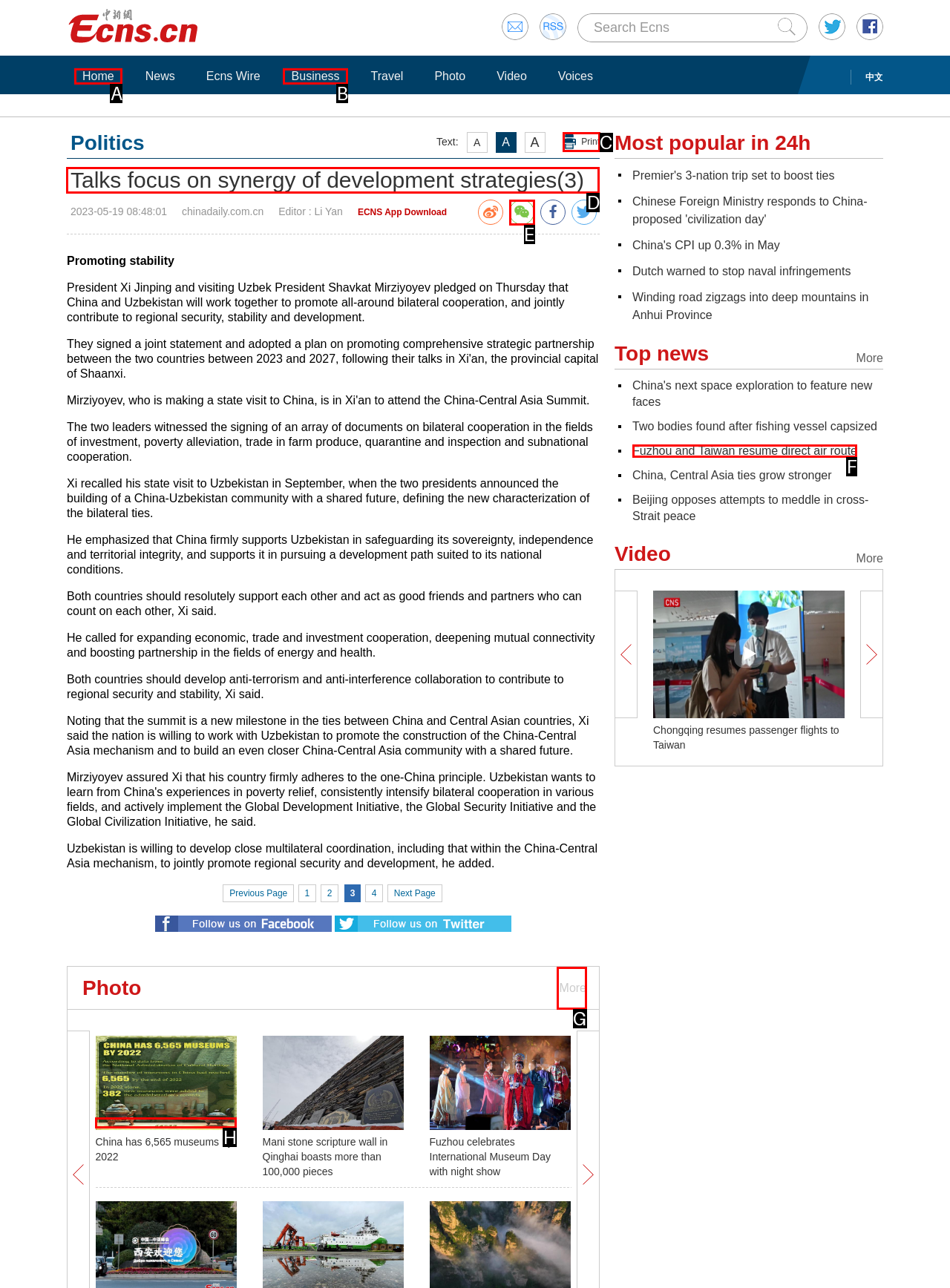Select the appropriate bounding box to fulfill the task: Read more about Talks focus on synergy of development strategies Respond with the corresponding letter from the choices provided.

D